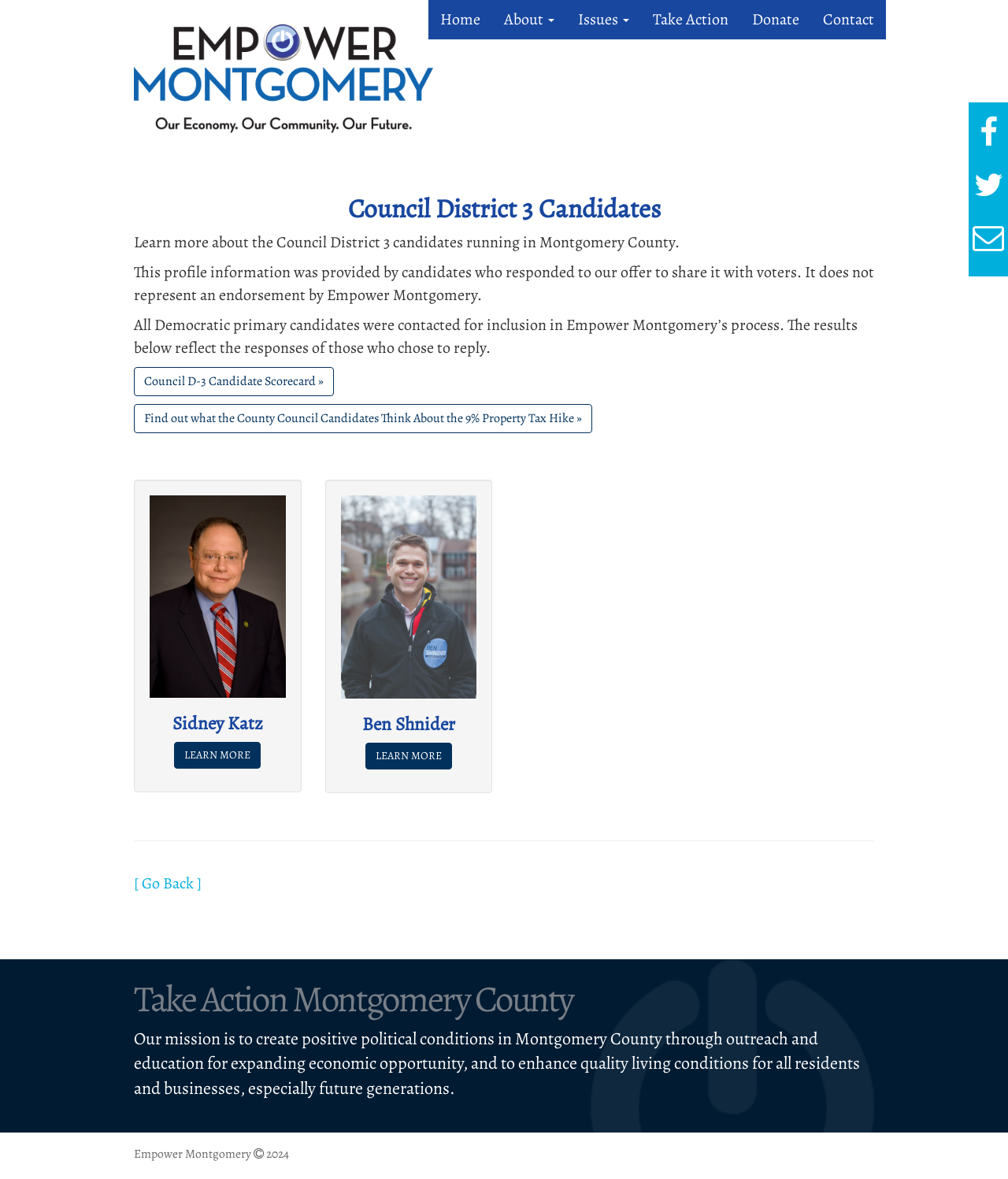Identify and extract the heading text of the webpage.

Council District 3 Candidates